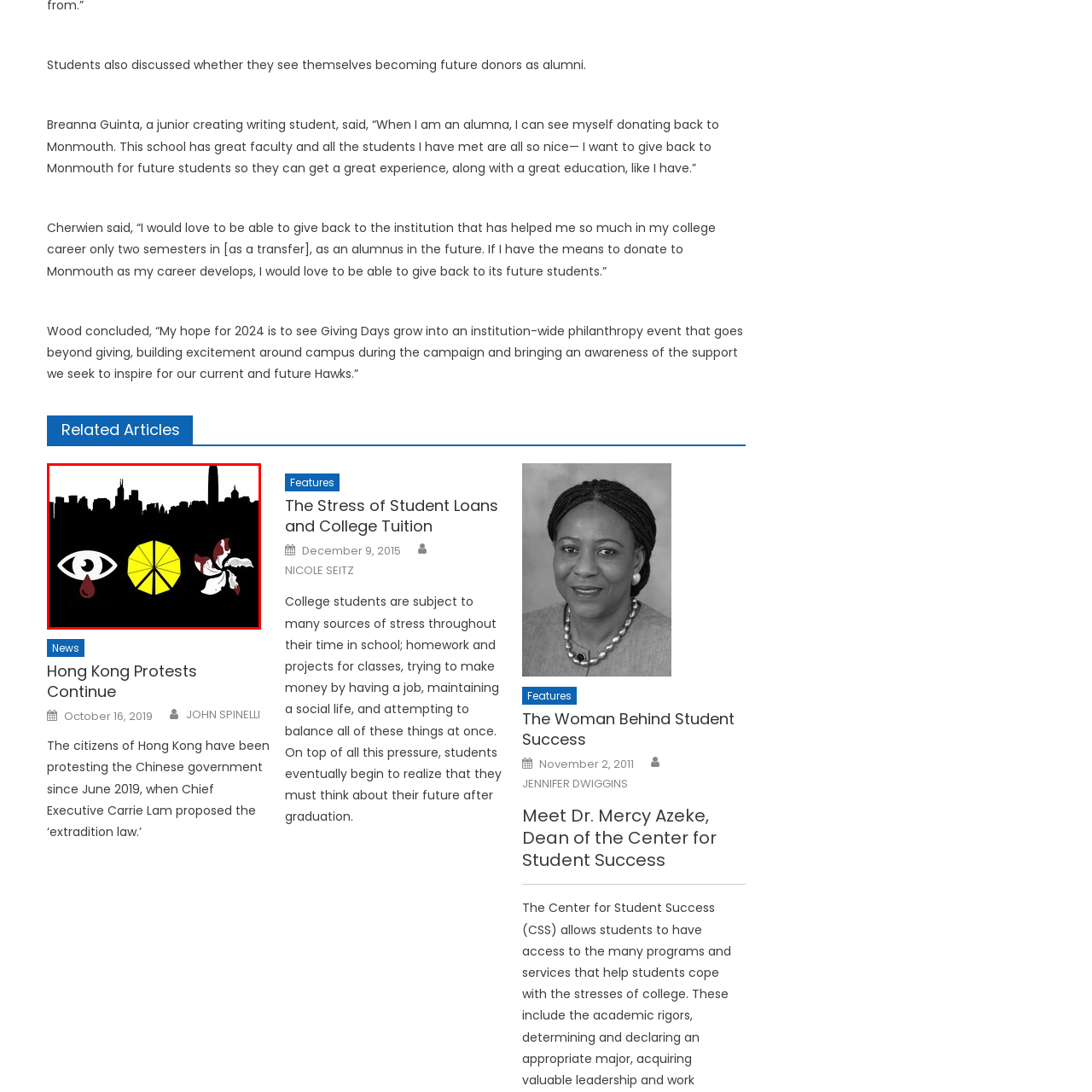What is the contrast between the symbols and the city skyline?
Please analyze the image within the red bounding box and provide a comprehensive answer based on the visual information.

The contrast between the vibrant symbols (the eye with a tear, the yellow umbrella, and the stylized flower) and the monochrome city skyline underscores the intense conflict and resilience inherent in the protests, capturing the ongoing fight for democracy and human rights in Hong Kong. This contrast highlights the importance of the symbols in representing the struggles and hopes of the people.